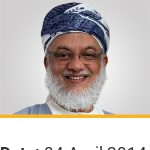Answer the question in one word or a short phrase:
What is the man wearing on his head?

A blue and white headscarf